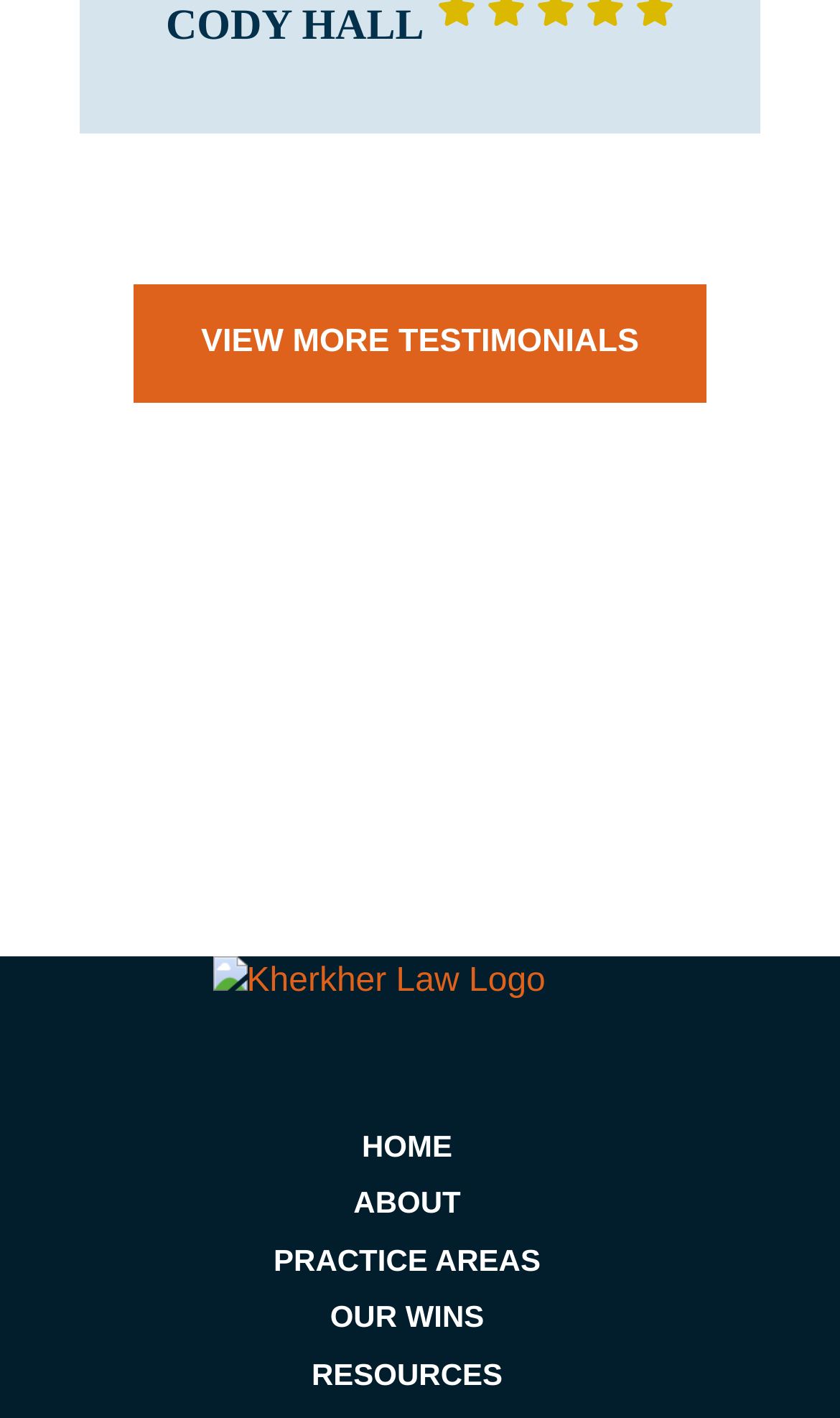Please identify the bounding box coordinates of the clickable area that will fulfill the following instruction: "learn about the law firm". The coordinates should be in the format of four float numbers between 0 and 1, i.e., [left, top, right, bottom].

[0.421, 0.836, 0.548, 0.86]